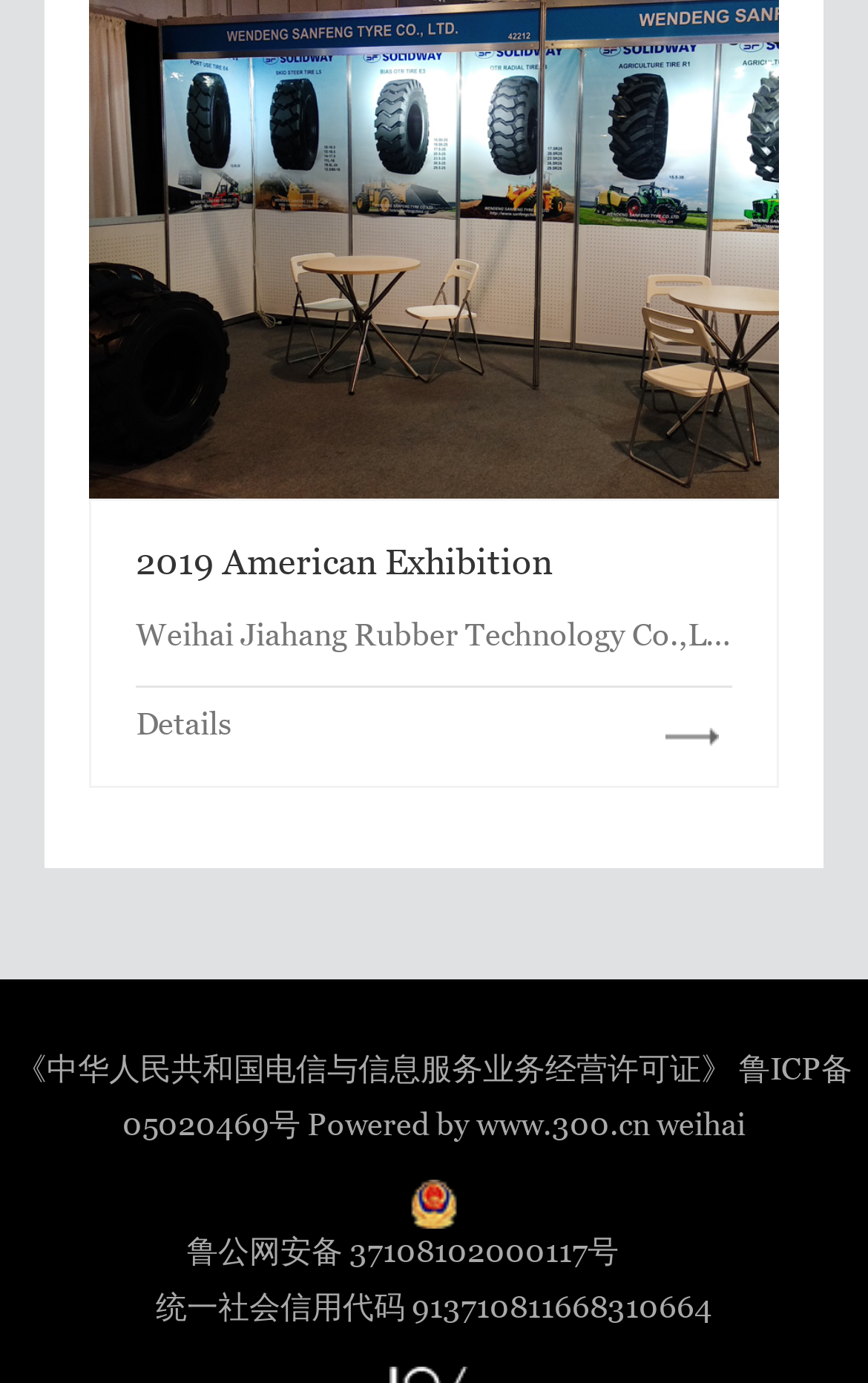Locate the UI element described by Powered by www.300.cn in the provided webpage screenshot. Return the bounding box coordinates in the format (top-left x, top-left y, bottom-right x, bottom-right y), ensuring all values are between 0 and 1.

[0.354, 0.796, 0.749, 0.837]